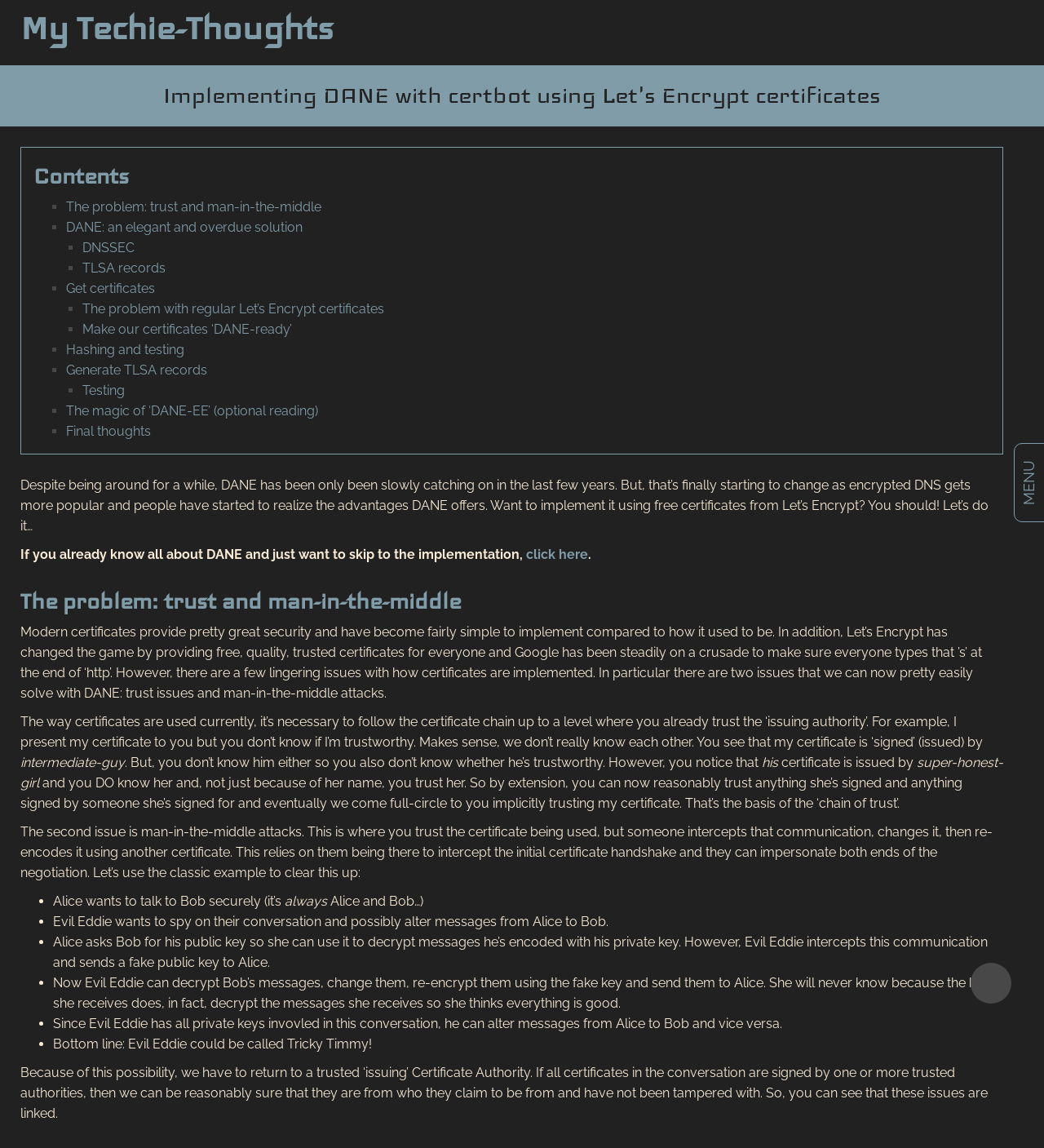Provide a brief response to the question below using a single word or phrase: 
What is the benefit of using DANE with Let's Encrypt certificates?

Improved security